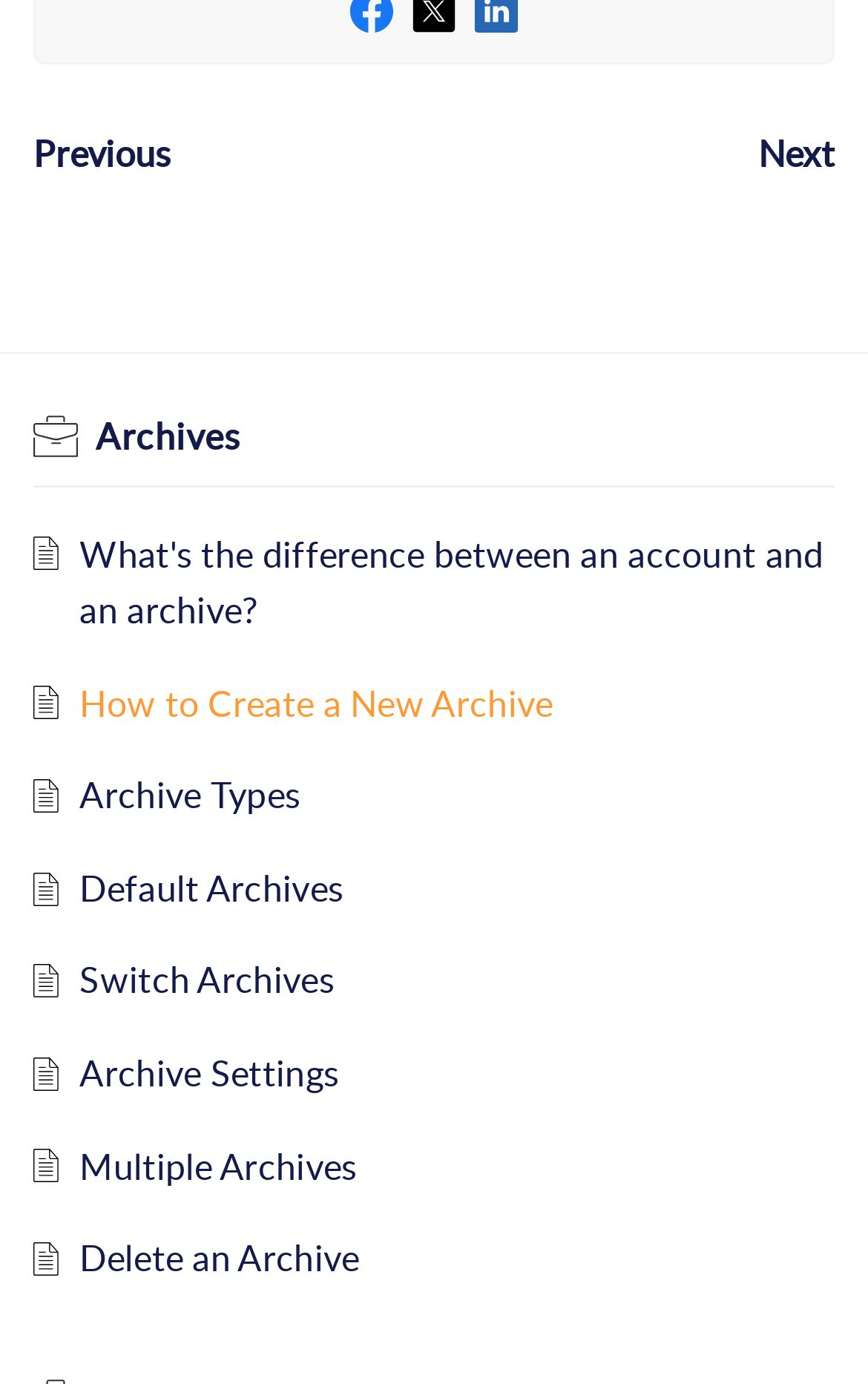Predict the bounding box coordinates of the UI element that matches this description: "Services". The coordinates should be in the format [left, top, right, bottom] with each value between 0 and 1.

None